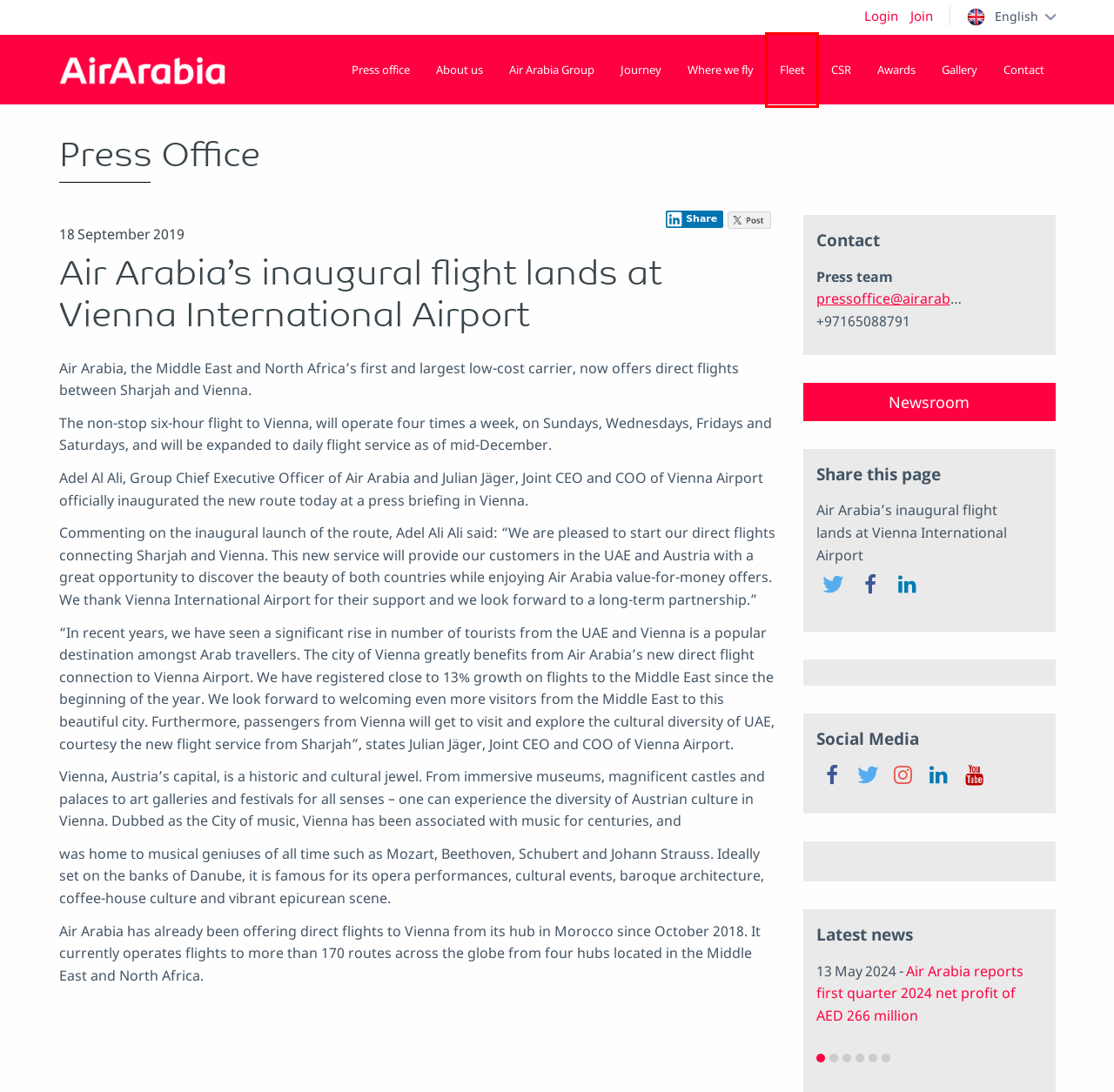Look at the given screenshot of a webpage with a red rectangle bounding box around a UI element. Pick the description that best matches the new webpage after clicking the element highlighted. The descriptions are:
A. Air Arabia reports first quarter 2024 net profit of AED 266 million
B. Awards
C. CSR
D. Air Arabia Group
E. Newsroom Air Arabia
F. Fleet
G. Gallery
H. Contact our Press team

F